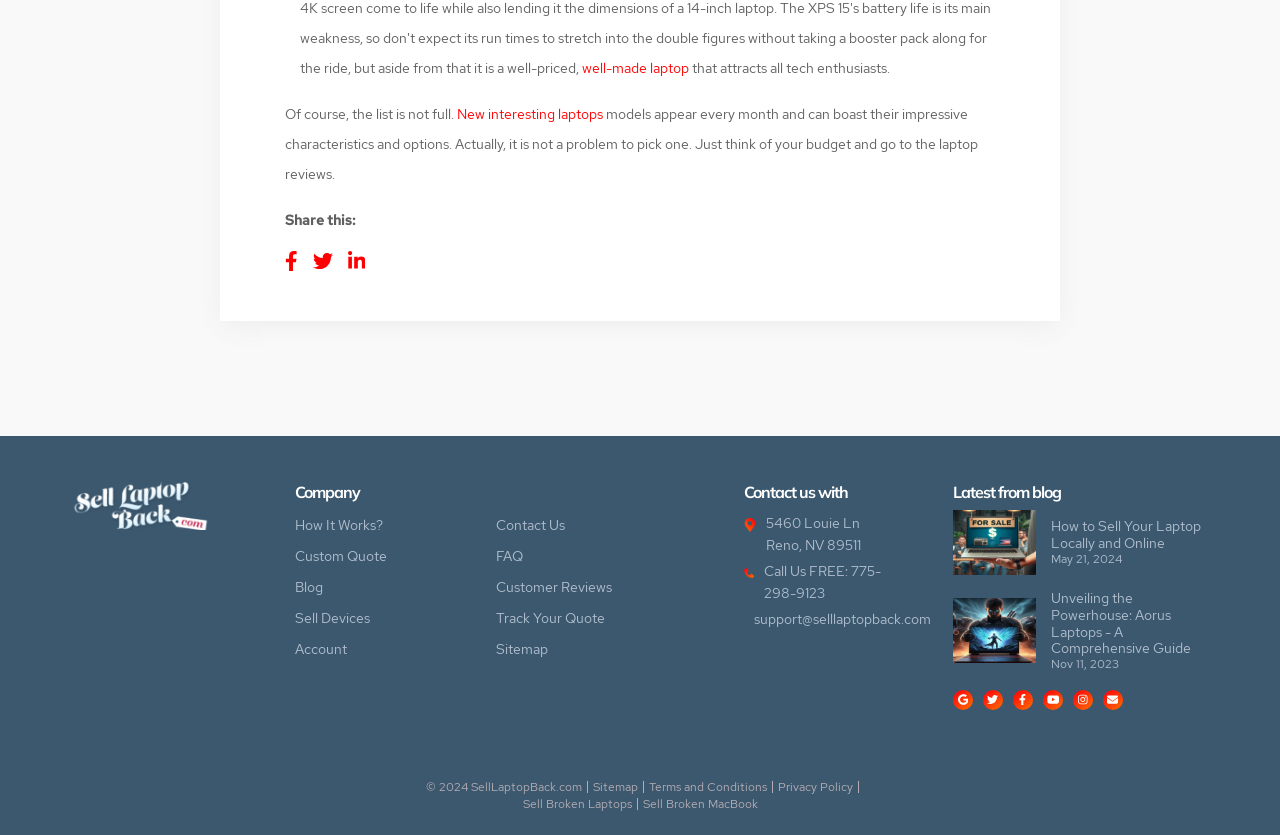What is the purpose of the website?
Using the visual information, respond with a single word or phrase.

Sell laptops